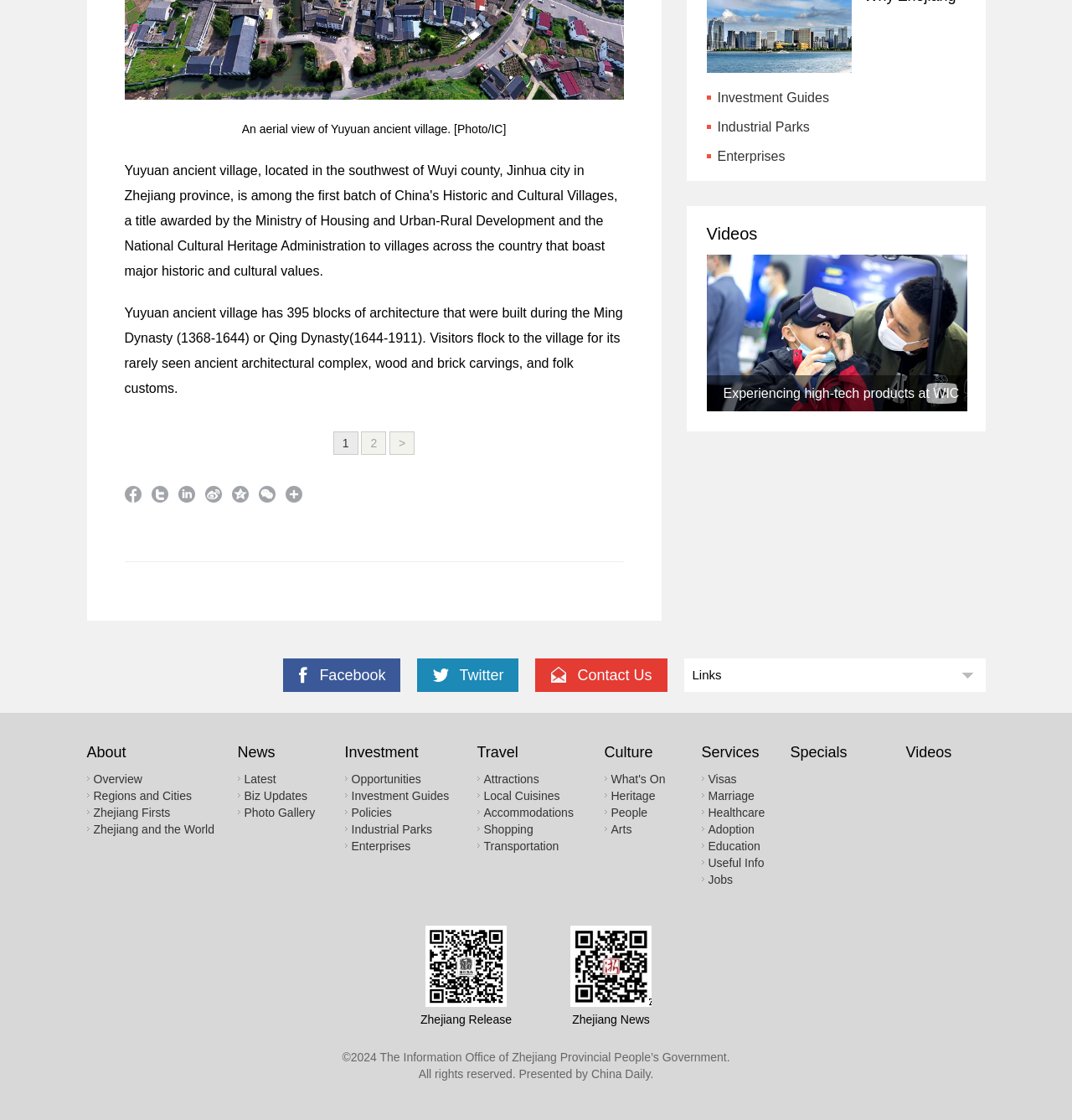Find and provide the bounding box coordinates for the UI element described here: "What's On". The coordinates should be given as four float numbers between 0 and 1: [left, top, right, bottom].

[0.57, 0.69, 0.621, 0.701]